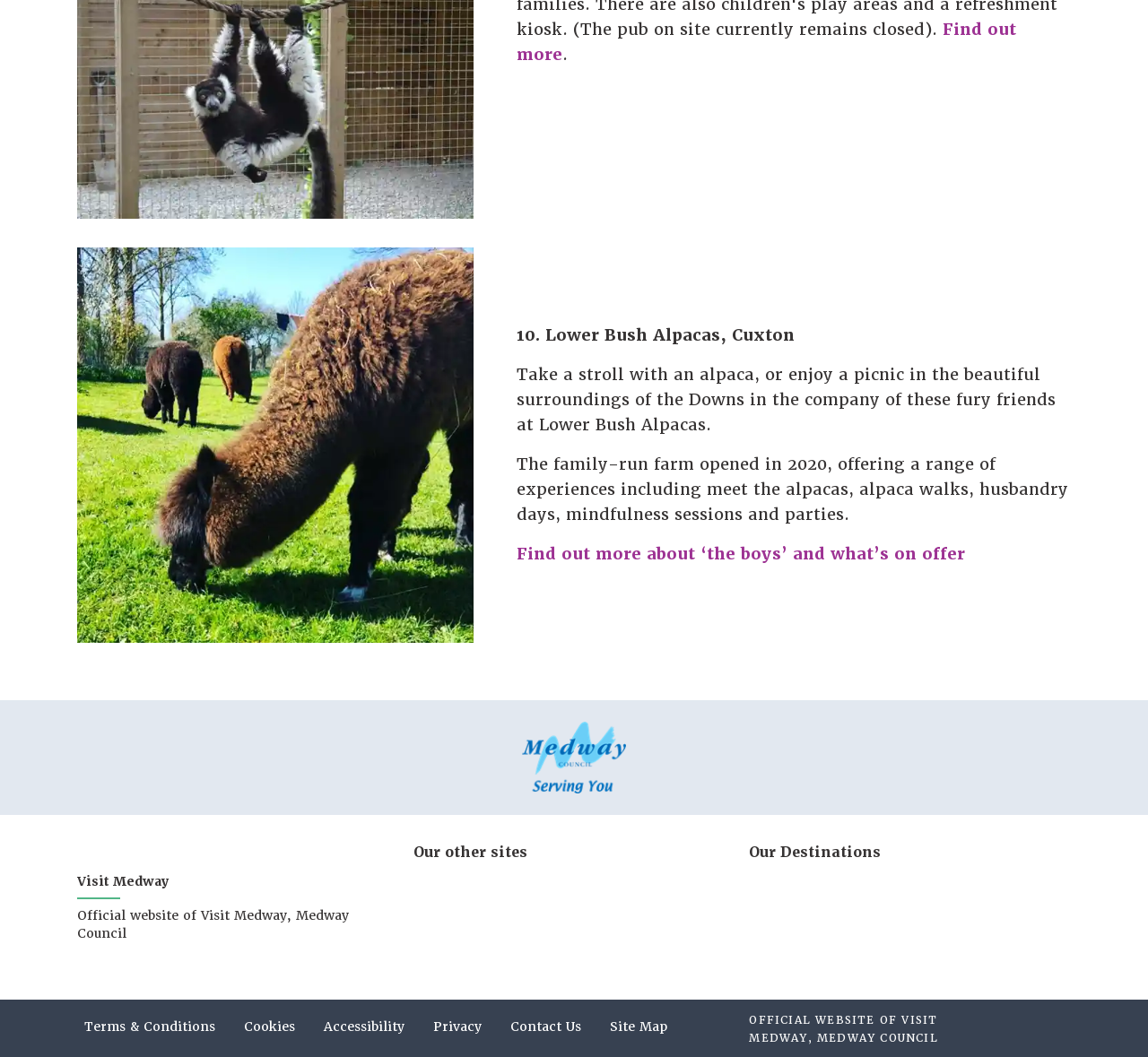Indicate the bounding box coordinates of the clickable region to achieve the following instruction: "Visit the official website of Medway Council."

[0.067, 0.826, 0.147, 0.842]